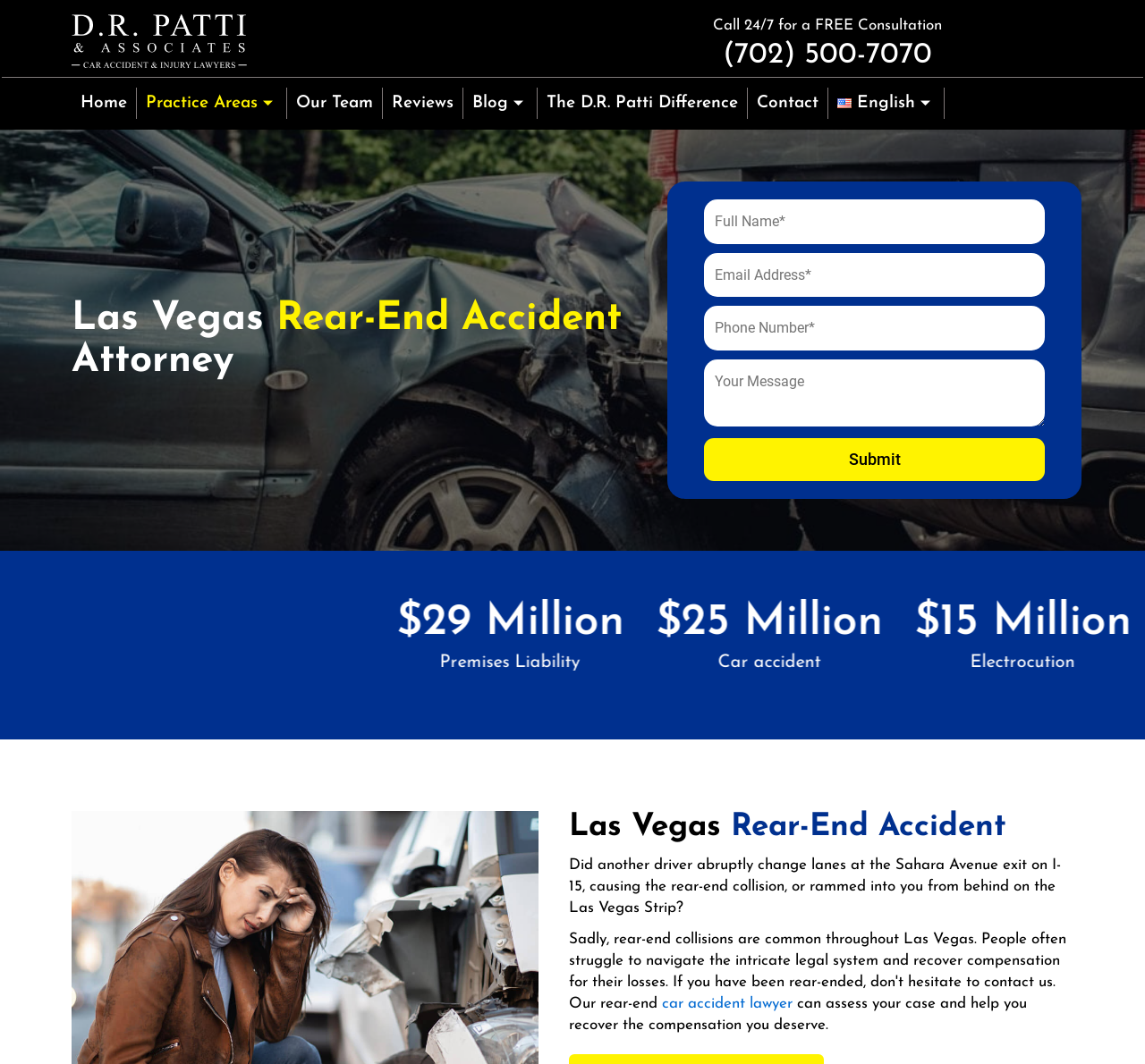Please find the bounding box coordinates of the element that must be clicked to perform the given instruction: "Click the logo of D.R. Patti & Associates". The coordinates should be four float numbers from 0 to 1, i.e., [left, top, right, bottom].

[0.062, 0.013, 0.216, 0.064]